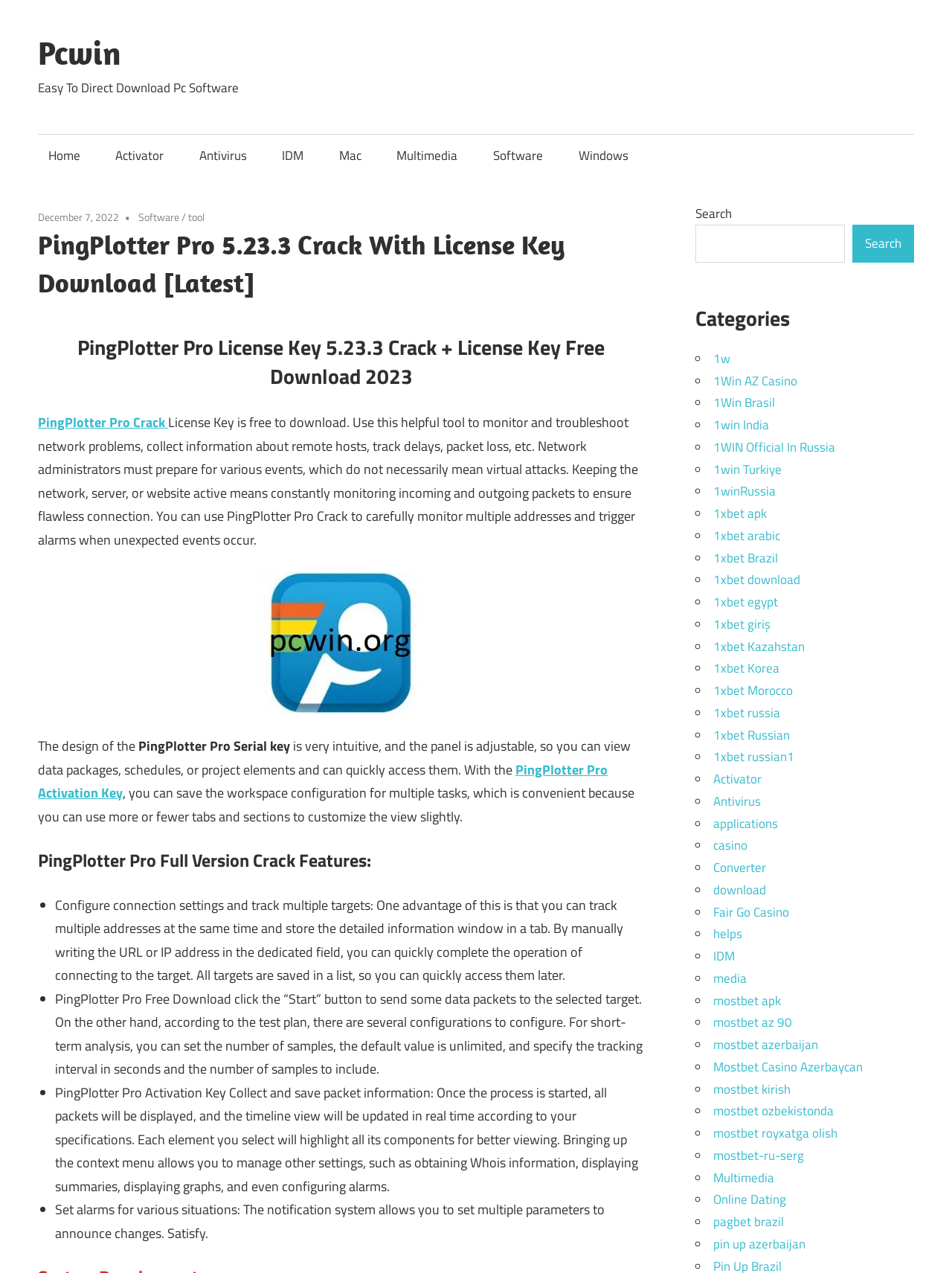Extract the main heading from the webpage content.

PingPlotter Pro 5.23.3 Crack With License Key Download [Latest]